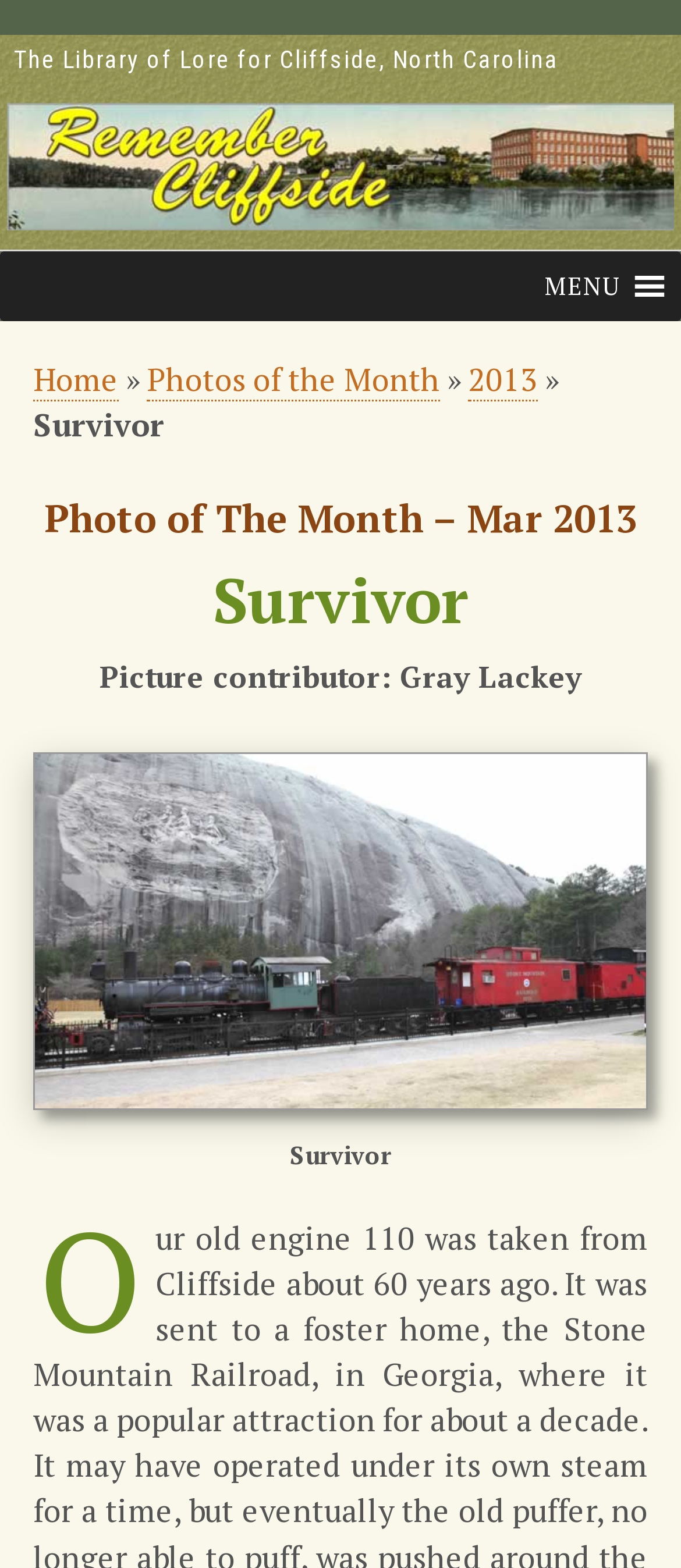Please provide the bounding box coordinates for the element that needs to be clicked to perform the following instruction: "Go to 'Home' page". The coordinates should be given as four float numbers between 0 and 1, i.e., [left, top, right, bottom].

[0.049, 0.228, 0.174, 0.256]